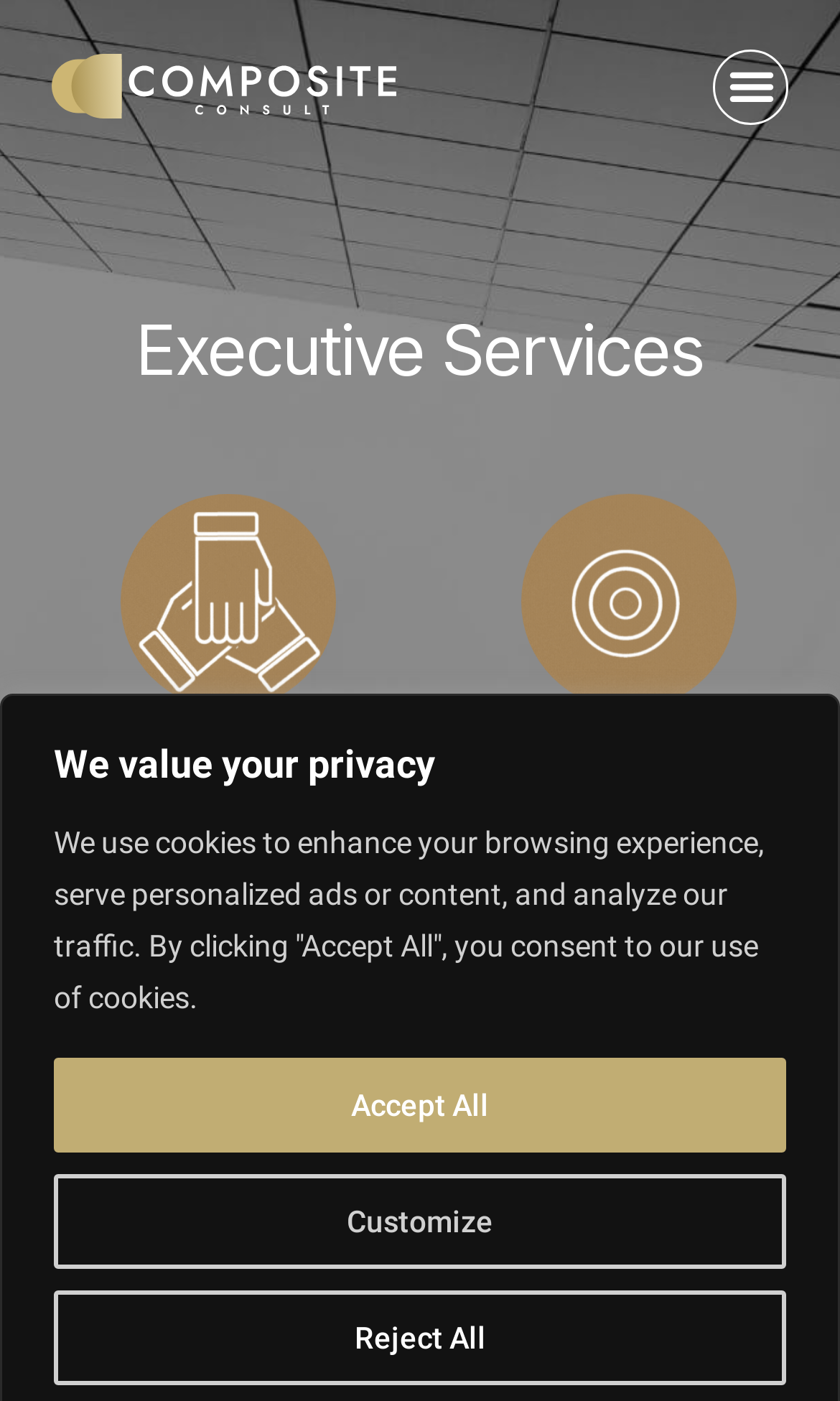Construct a thorough caption encompassing all aspects of the webpage.

The webpage appears to be a professional services website, with a focus on executive services. At the top of the page, there is a heading that reads "We value your privacy". Below this, there are three buttons aligned horizontally, labeled "Customize", "Reject All", and "Accept All". 

On the top-left corner, there is a link with no text. On the top-right corner, there is a button labeled "Menu Toggle" that is not expanded. 

The main content of the page is divided into sections, each with a heading and a link. The sections are arranged vertically, with the first section labeled "Executive Services" at the top. Below this, there are four sections, each with a link and a heading. The sections are labeled "Settlement Guidance", "Likelihood of Recovery", "Lead Generation", and "Dispute Management", respectively. The links and headings are aligned horizontally, with the links on the left and the headings on the right. The sections are stacked on top of each other, with the "Settlement Guidance" section at the top and the "Dispute Management" section at the bottom.